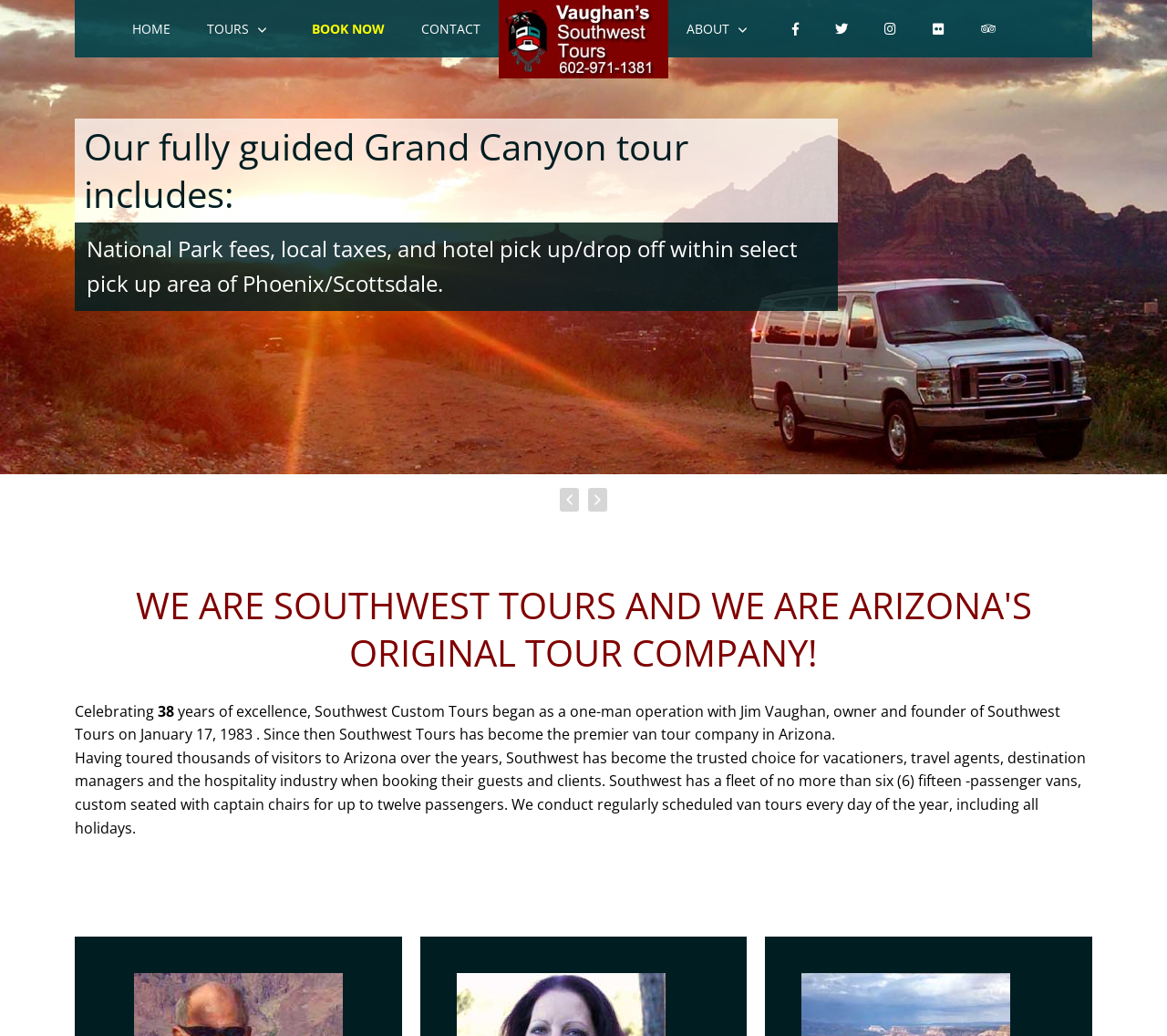Determine the main heading text of the webpage.

WE ARE SOUTHWEST TOURS AND WE ARE ARIZONA'S ORIGINAL TOUR COMPANY!